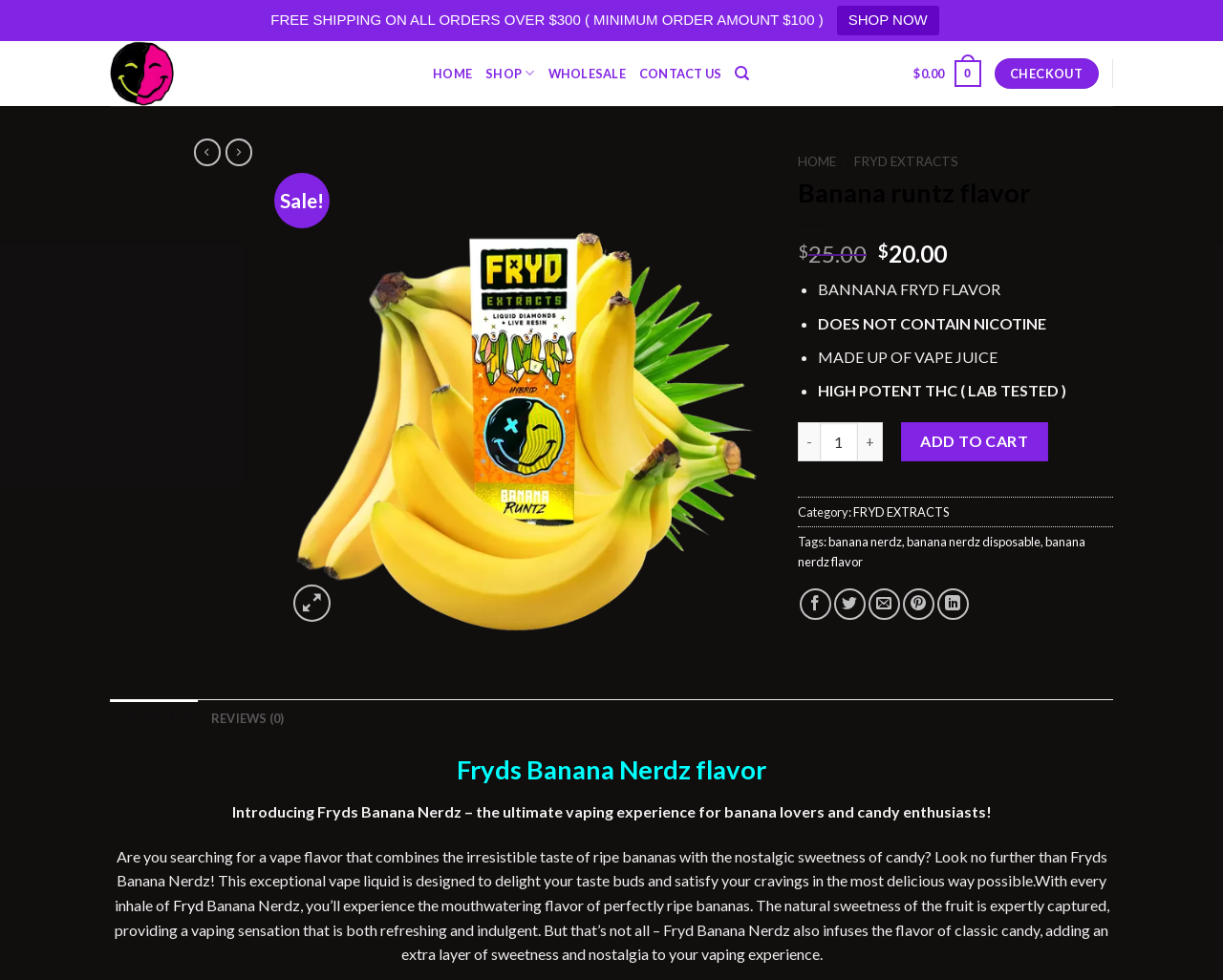Determine the bounding box coordinates of the UI element described below. Use the format (top-left x, top-left y, bottom-right x, bottom-right y) with floating point numbers between 0 and 1: Home

[0.652, 0.157, 0.684, 0.173]